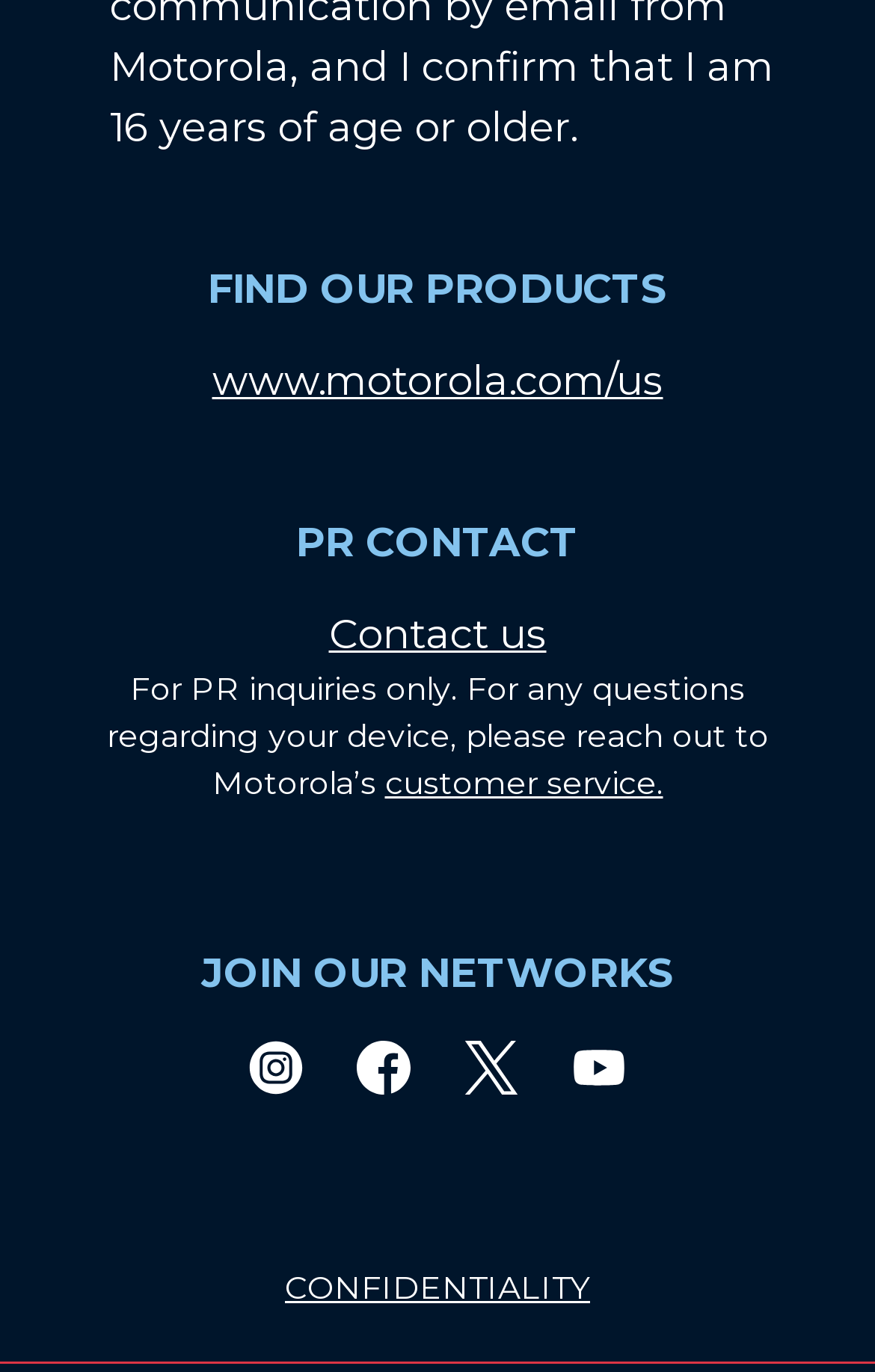Find the bounding box coordinates of the clickable area required to complete the following action: "Reach out to customer service".

[0.44, 0.555, 0.758, 0.585]